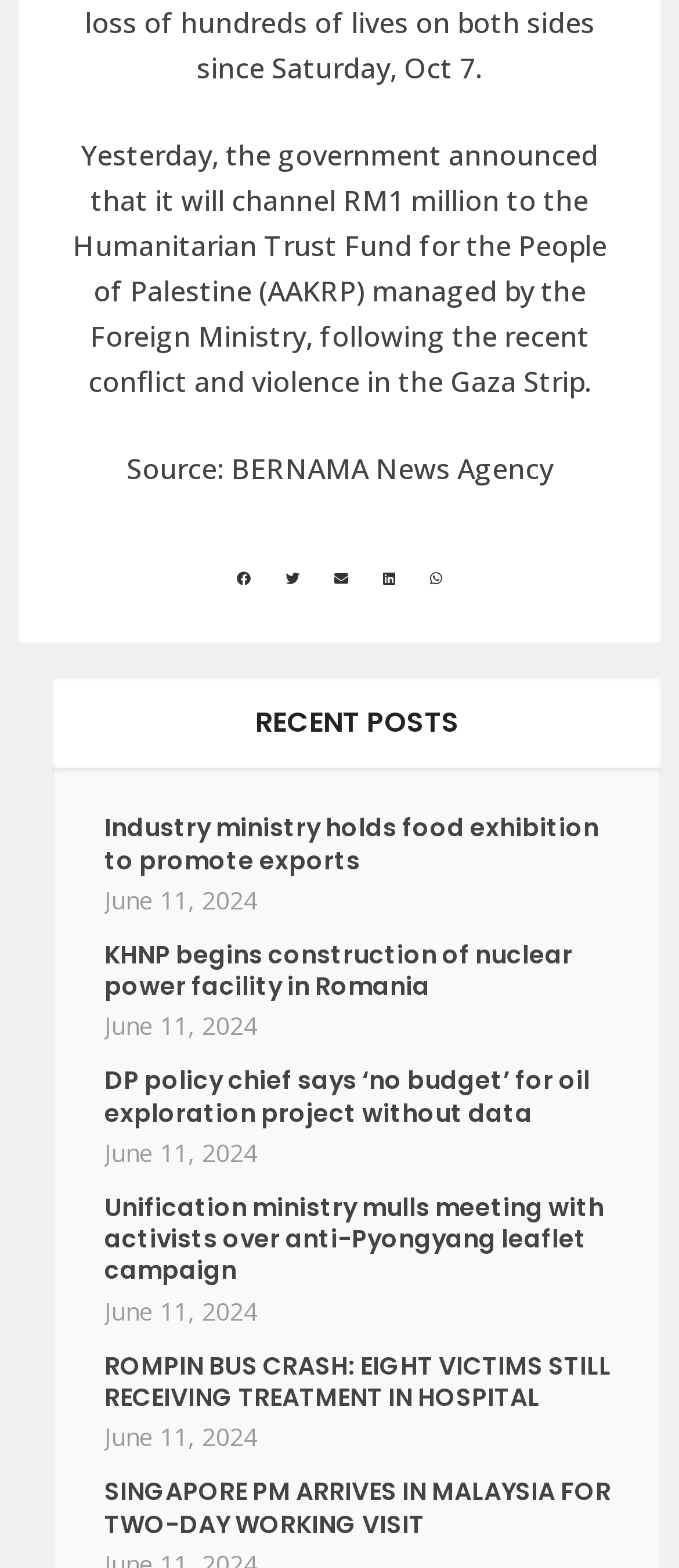Answer the question with a brief word or phrase:
What is the date of the article 'Industry ministry holds food exhibition to promote exports'?

June 11, 2024